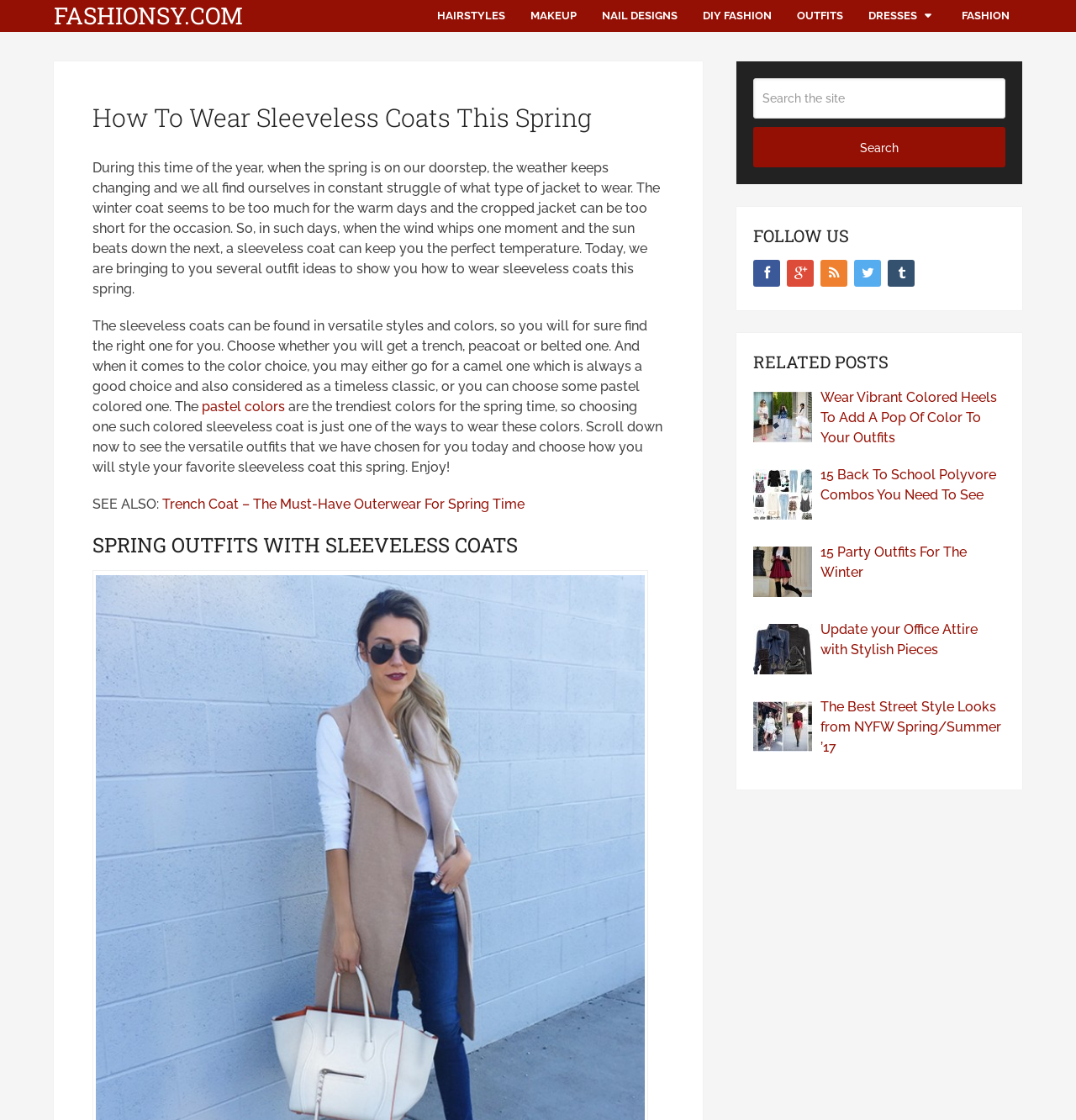Construct a thorough caption encompassing all aspects of the webpage.

This webpage is about fashion, specifically focusing on how to wear sleeveless coats in the spring. At the top, there is a header with the website's name, "FASHIONSY.COM", and a navigation menu with links to various fashion-related categories such as "HAIRSTYLES", "MAKEUP", "NAIL DESIGNS", and more.

Below the navigation menu, there is a main heading that reads "How To Wear Sleeveless Coats This Spring". This is followed by a block of text that explains the benefits of wearing sleeveless coats during the spring season, when the weather can be unpredictable. The text also mentions that the article will provide outfit ideas for wearing sleeveless coats.

The article is divided into sections, with headings such as "SPRING OUTFITS WITH SLEEVELESS COATS" and "SEE ALSO:". The content includes paragraphs of text, with links to related articles and topics, such as "pastel colors" and "Trench Coat – The Must-Have Outerwear For Spring Time".

On the right-hand side of the page, there is a complementary section that contains a search bar, a "FOLLOW US" heading, and links to social media platforms. Below this, there is a "RELATED POSTS" section that lists several article links, such as "Wear Vibrant Colored Heels To Add A Pop Of Color To Your Outfits" and "The Best Street Style Looks from NYFW Spring/Summer ’17".